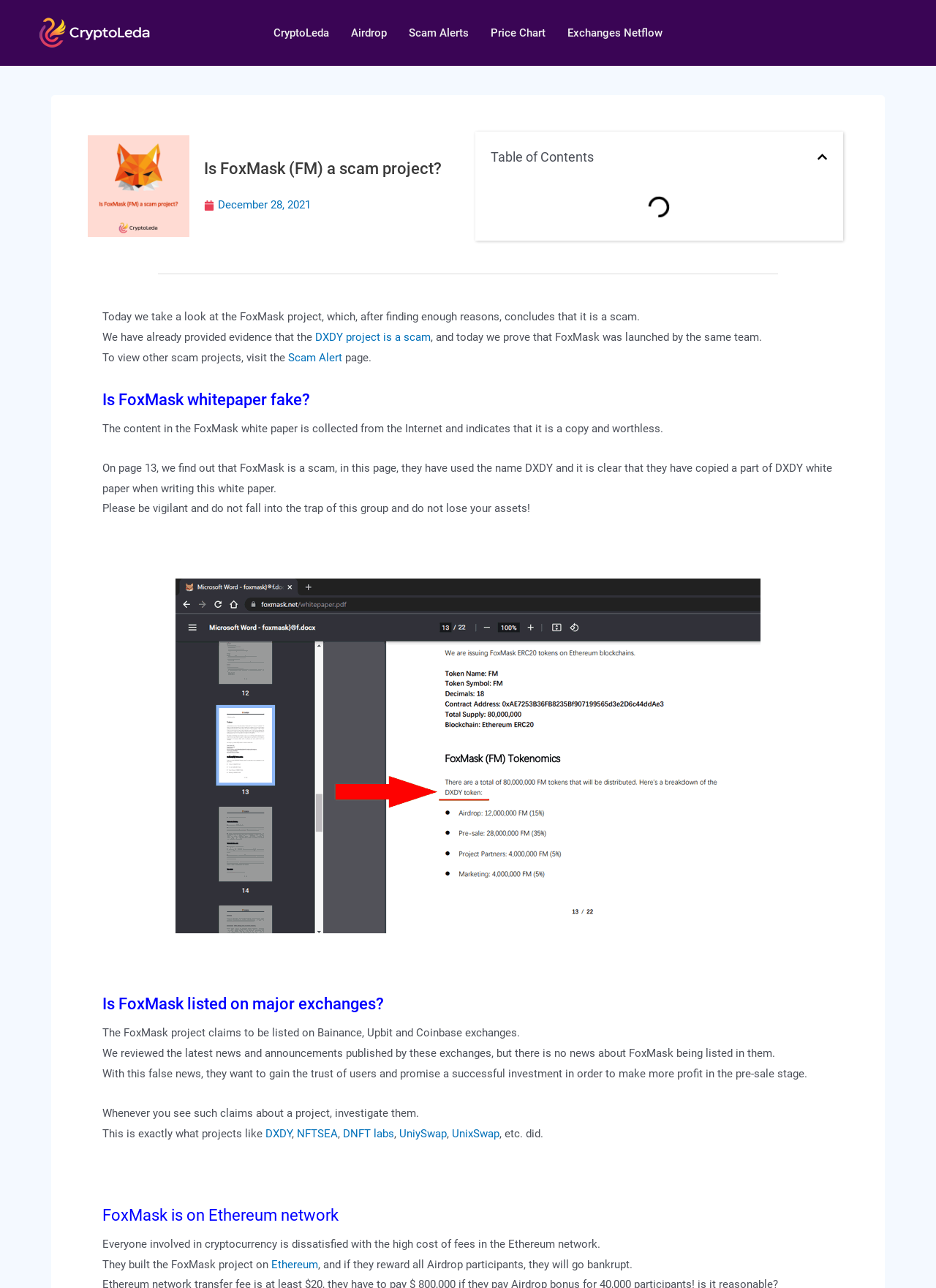Based on the element description, predict the bounding box coordinates (top-left x, top-left y, bottom-right x, bottom-right y) for the UI element in the screenshot: December 28, 2021

[0.218, 0.152, 0.332, 0.167]